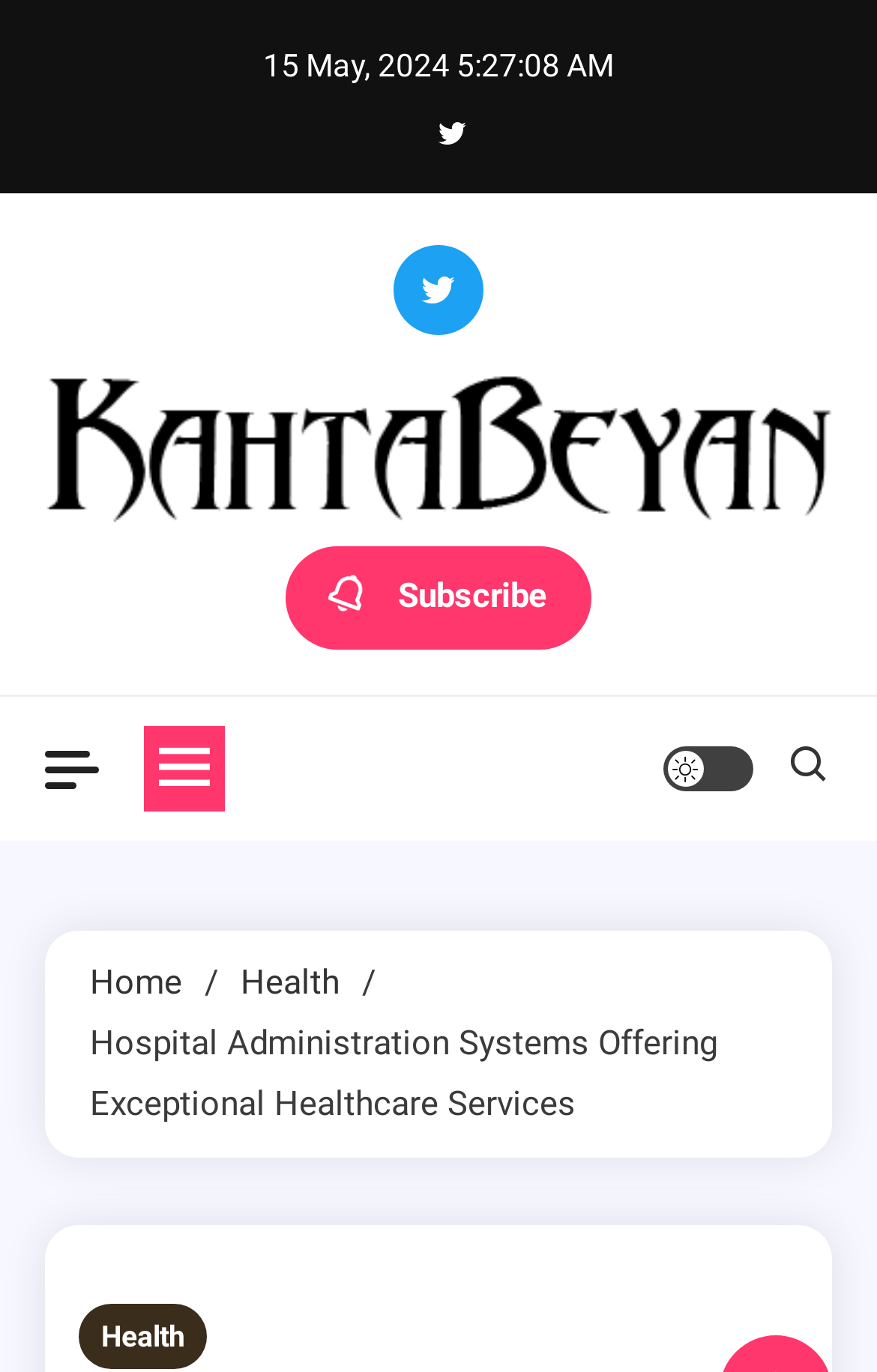Bounding box coordinates are specified in the format (top-left x, top-left y, bottom-right x, bottom-right y). All values are floating point numbers bounded between 0 and 1. Please provide the bounding box coordinate of the region this sentence describes: site mode button

[0.756, 0.544, 0.859, 0.576]